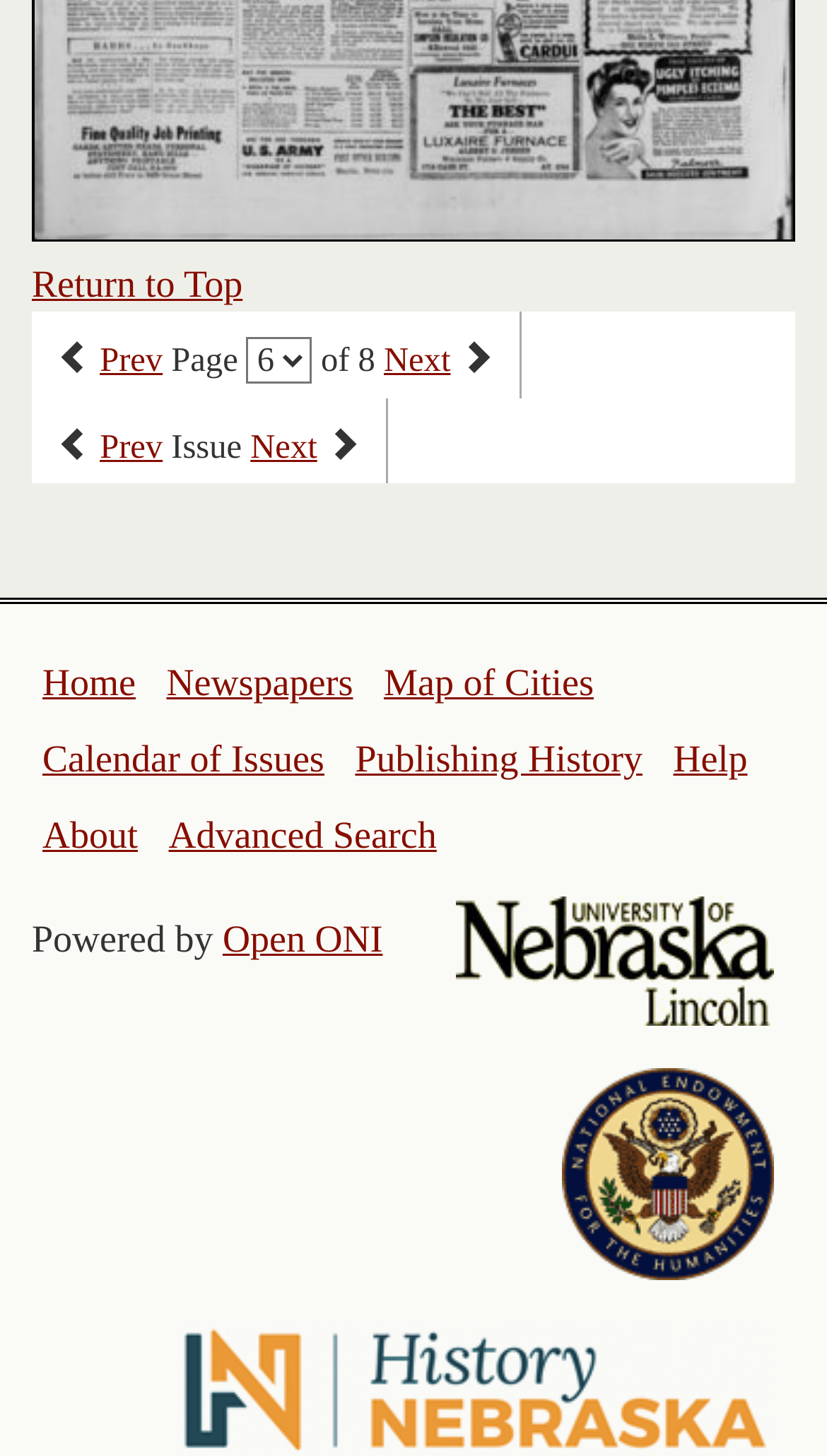Predict the bounding box for the UI component with the following description: "Return to Top".

[0.038, 0.18, 0.293, 0.209]